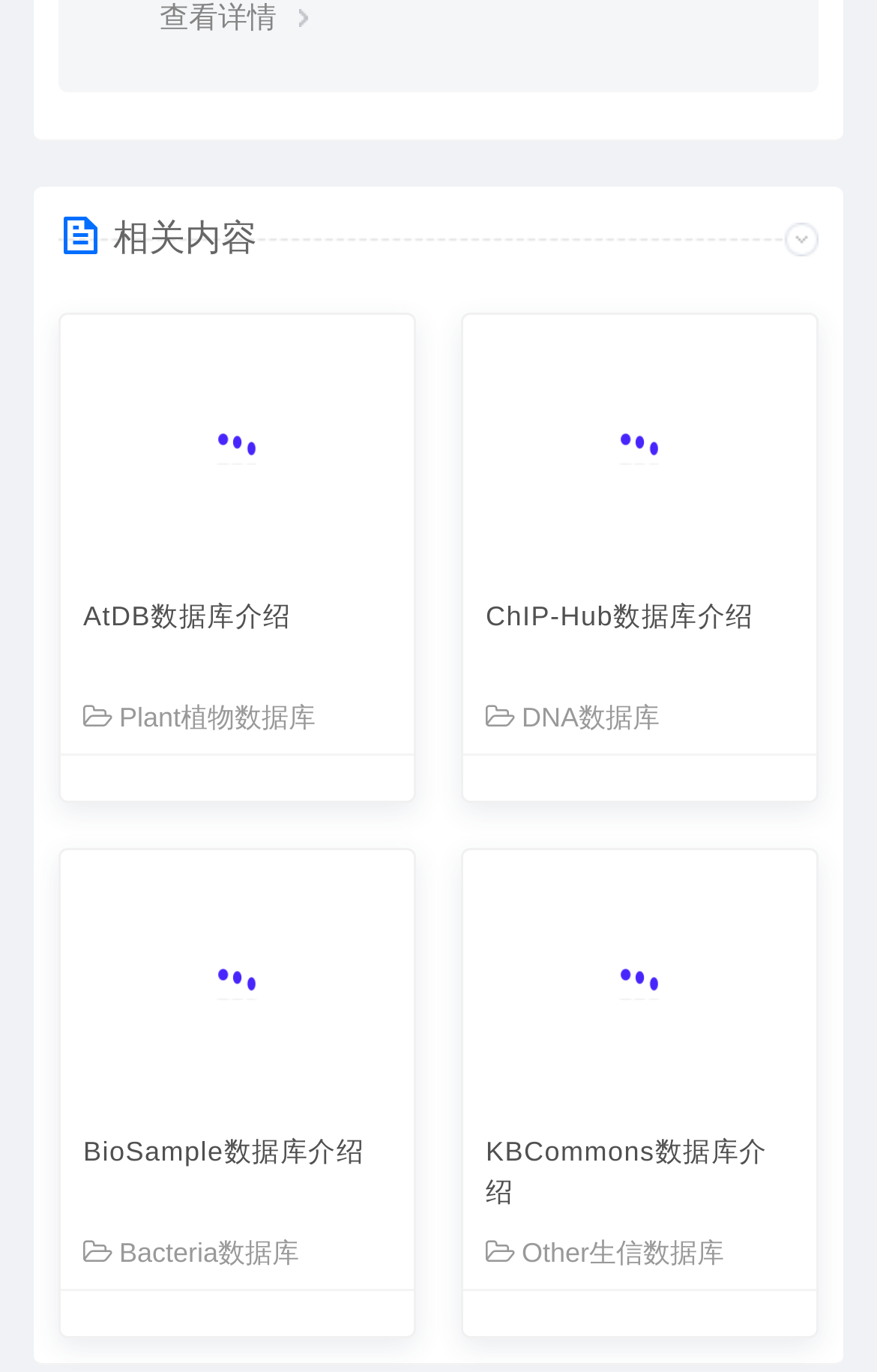Identify the bounding box coordinates of the region that should be clicked to execute the following instruction: "Discover Other bioinformatics databases".

[0.554, 0.904, 0.826, 0.923]